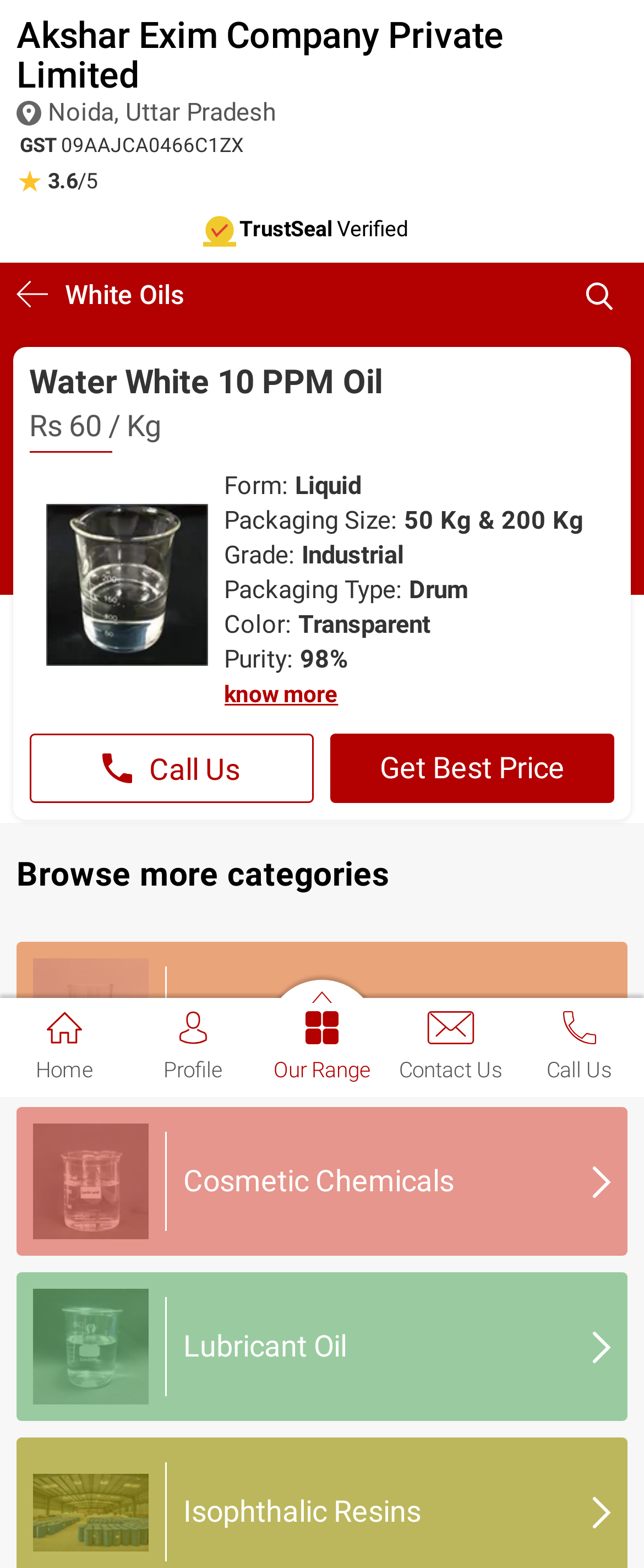Locate the bounding box coordinates of the clickable region necessary to complete the following instruction: "View Solvents products". Provide the coordinates in the format of four float numbers between 0 and 1, i.e., [left, top, right, bottom].

[0.256, 0.617, 0.921, 0.68]